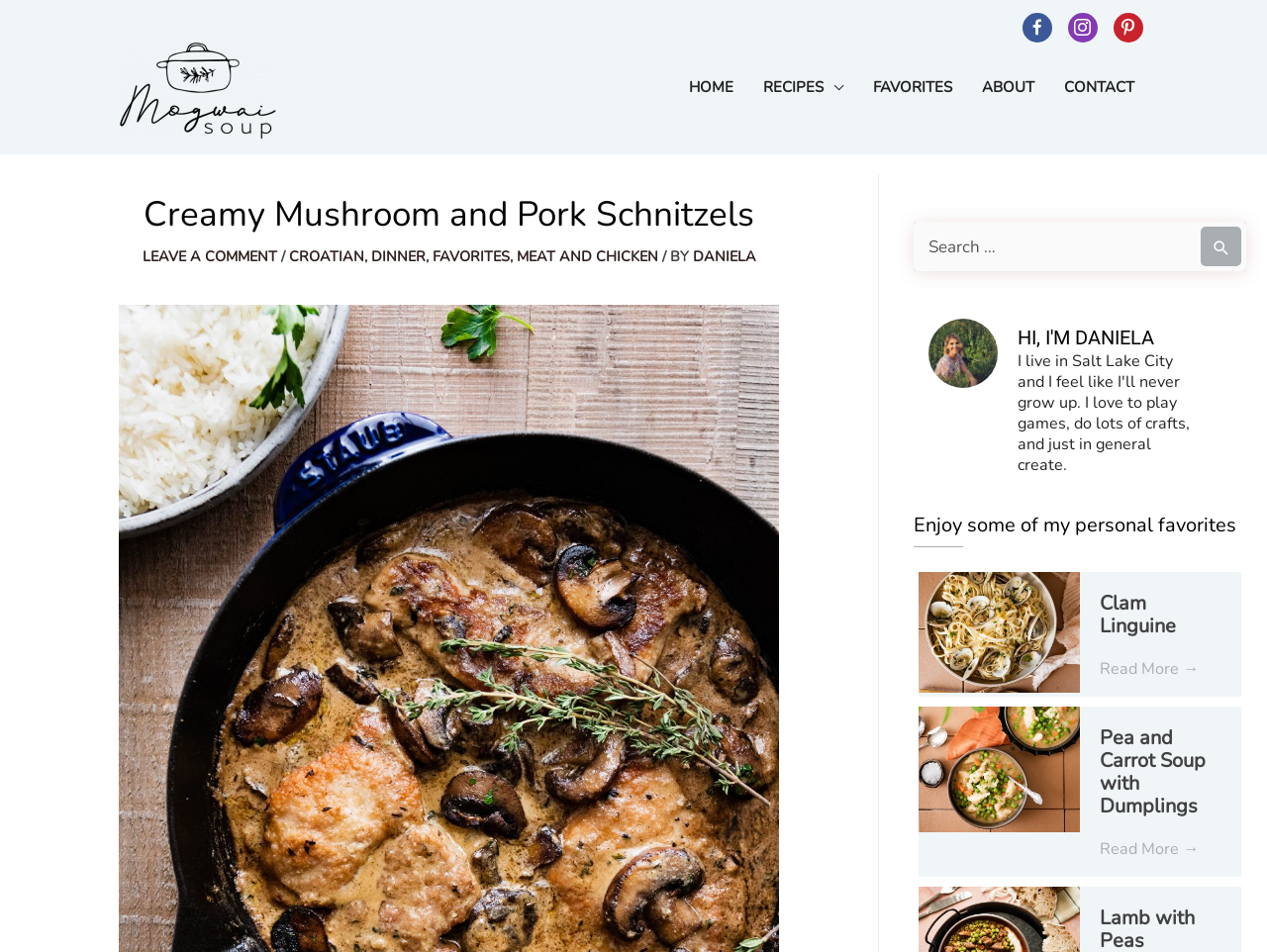Identify the main heading of the webpage and provide its text content.

Creamy Mushroom and Pork Schnitzels